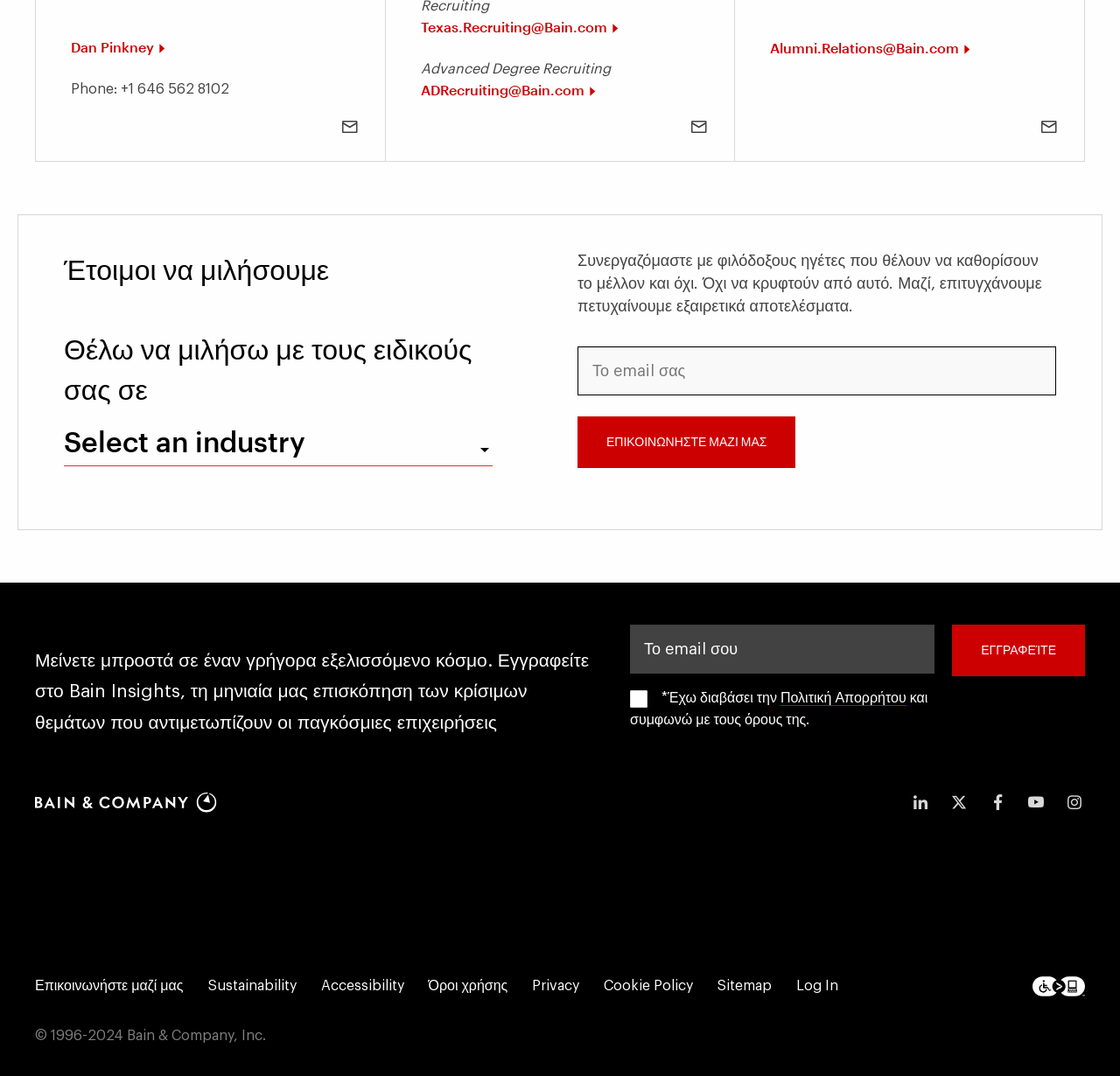Please locate the UI element described by "Accessibility" and provide its bounding box coordinates.

[0.286, 0.907, 0.361, 0.926]